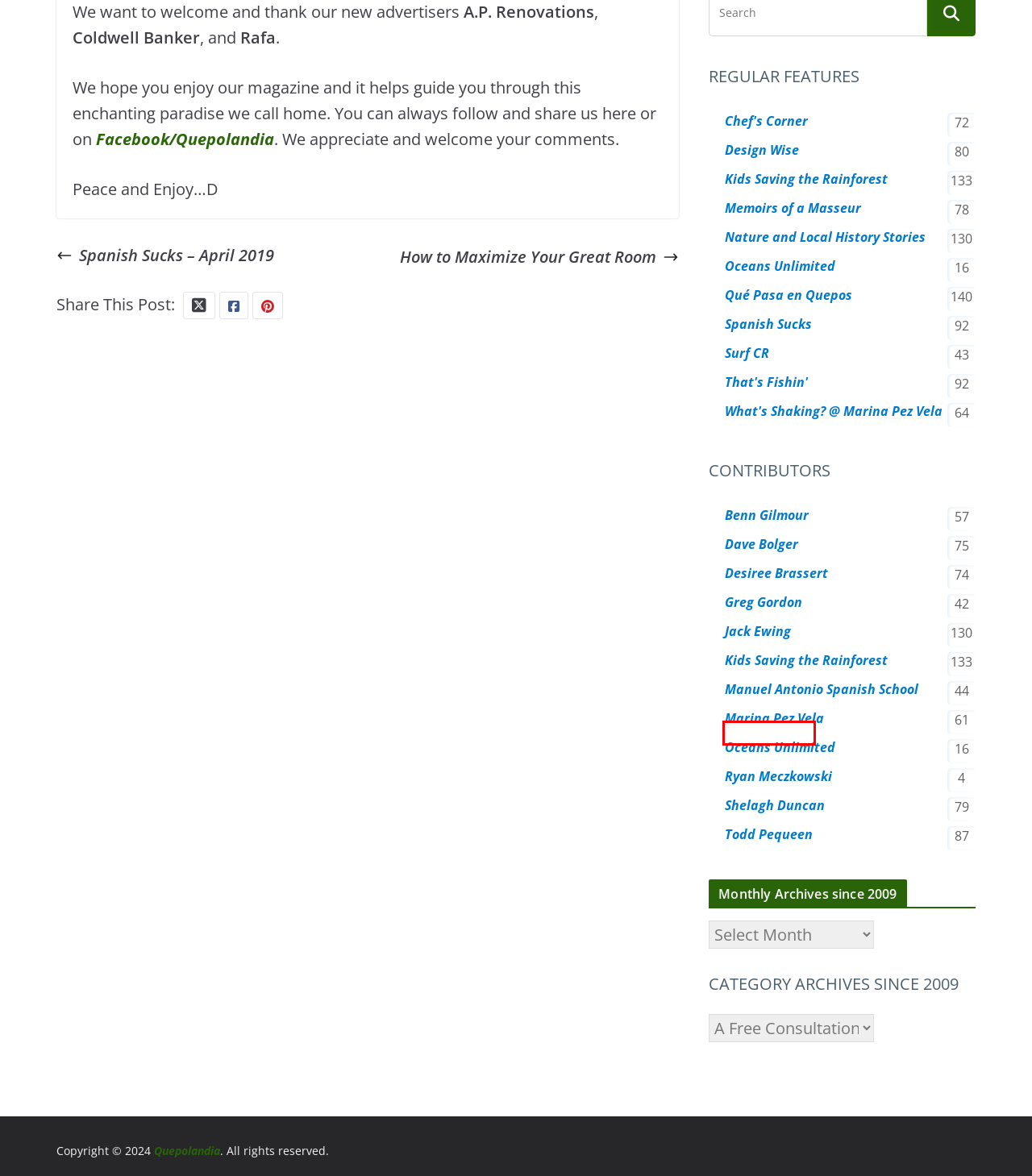Given a webpage screenshot with a UI element marked by a red bounding box, choose the description that best corresponds to the new webpage that will appear after clicking the element. The candidates are:
A. Memoirs of a Masseur – Quepolandia
B. That’s Fishin’ – Quepolandia
C. Chef’s Corner – Quepolandia
D. Ryan Meczkowski – Quepolandia
E. Marina Pez Vela – Quepolandia
F. Greg Gordon – Quepolandia
G. Benn Gilmour – Quepolandia
H. Jack Ewing – Quepolandia

E